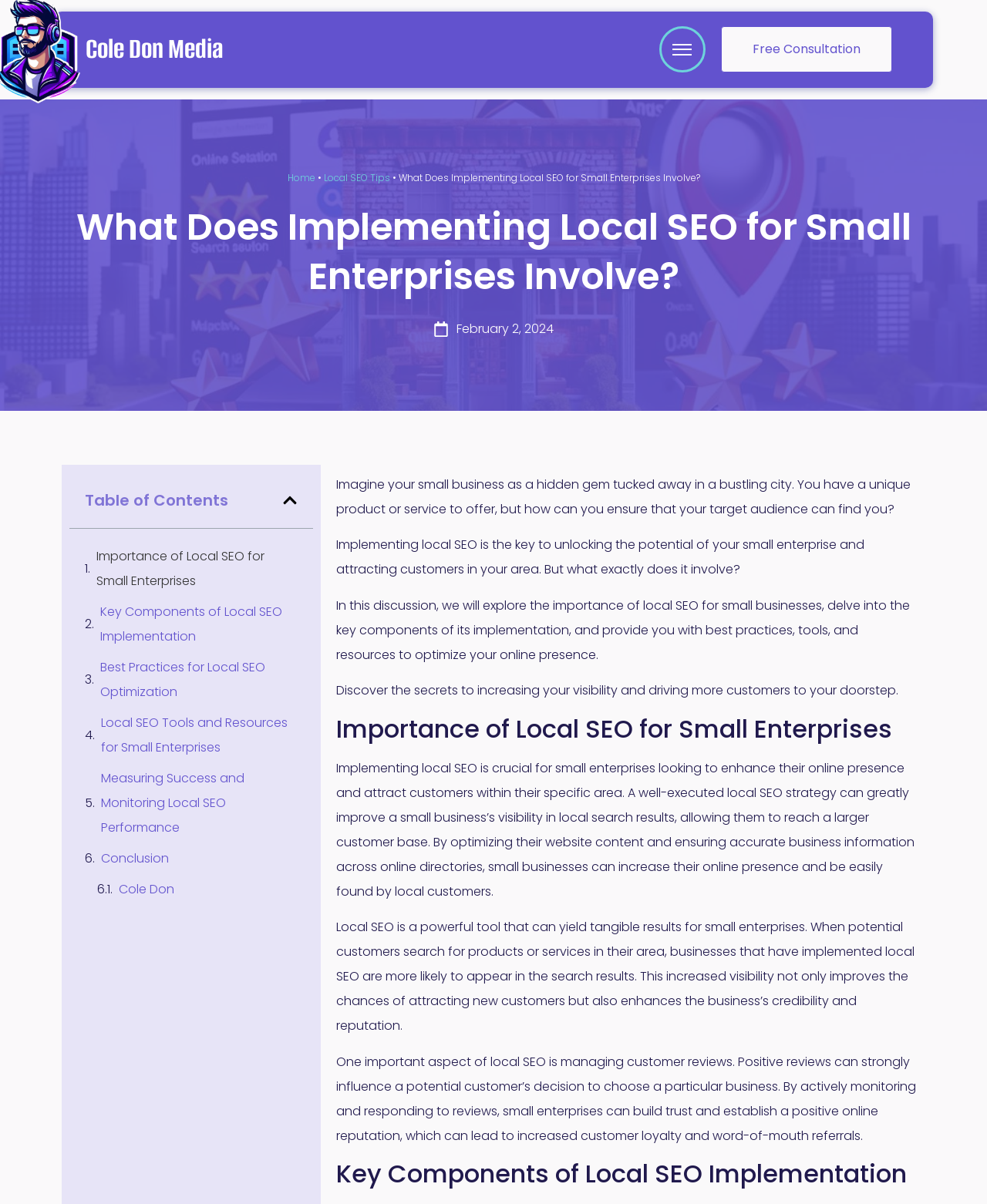Bounding box coordinates are specified in the format (top-left x, top-left y, bottom-right x, bottom-right y). All values are floating point numbers bounded between 0 and 1. Please provide the bounding box coordinate of the region this sentence describes: Local SEO Tips

[0.328, 0.142, 0.395, 0.153]